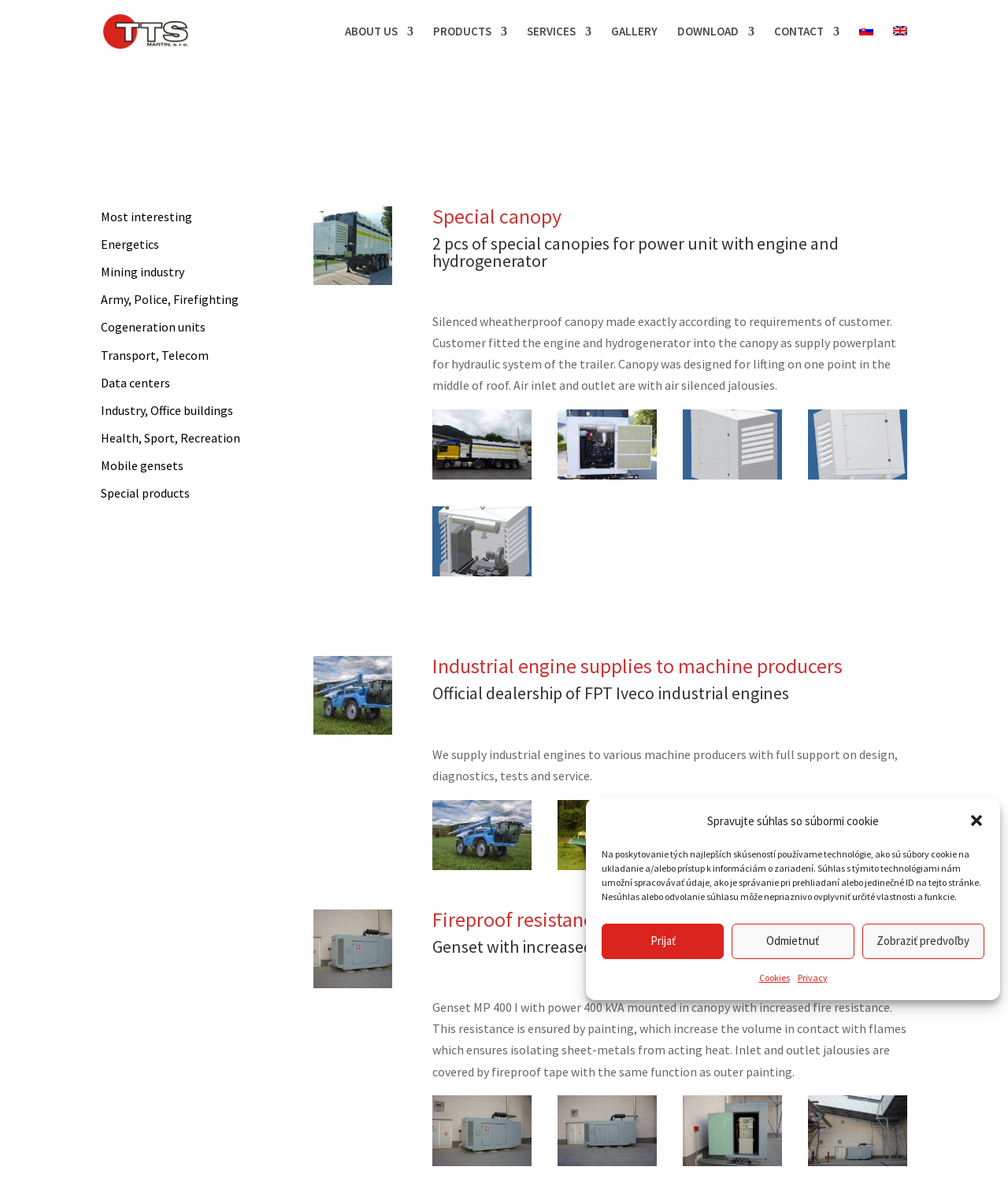Find the bounding box coordinates of the area to click in order to follow the instruction: "Read more about 'Industrial engine supplies to machine producers'".

[0.429, 0.552, 0.9, 0.576]